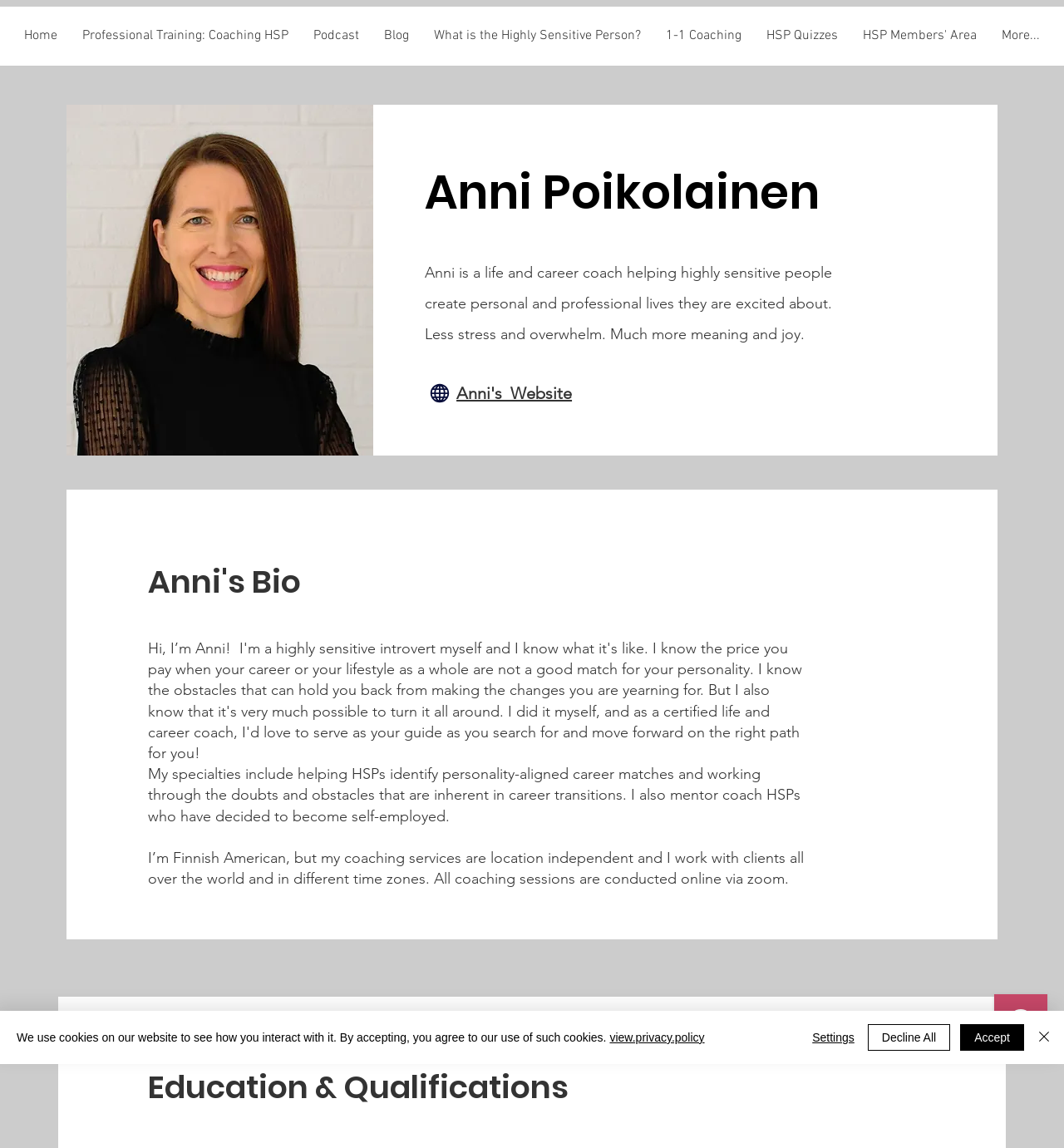Please determine the bounding box coordinates for the UI element described as: "HSP Members' Area".

[0.799, 0.006, 0.93, 0.067]